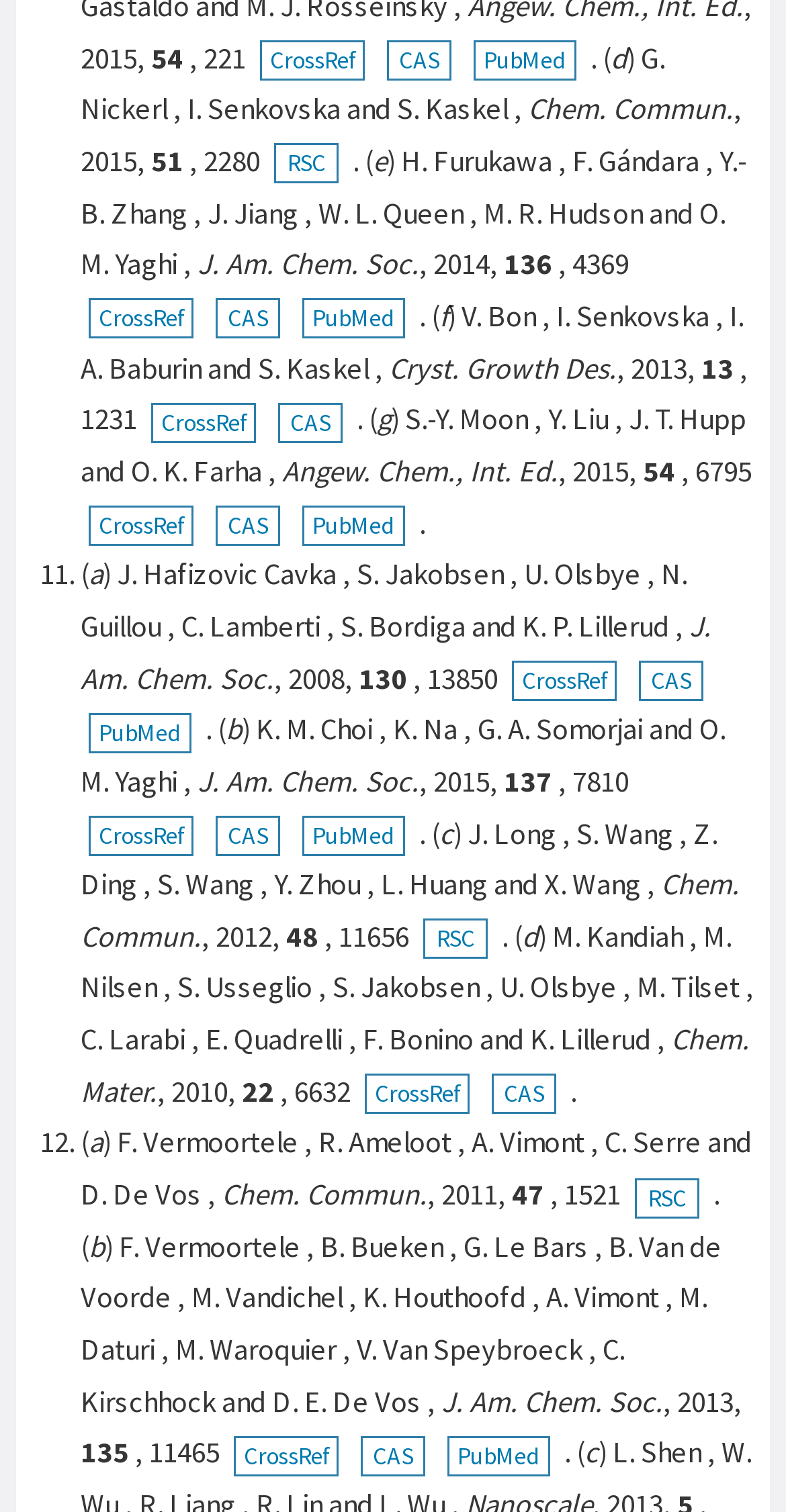Use a single word or phrase to answer the question: 
How many links are there to CrossRef?

4